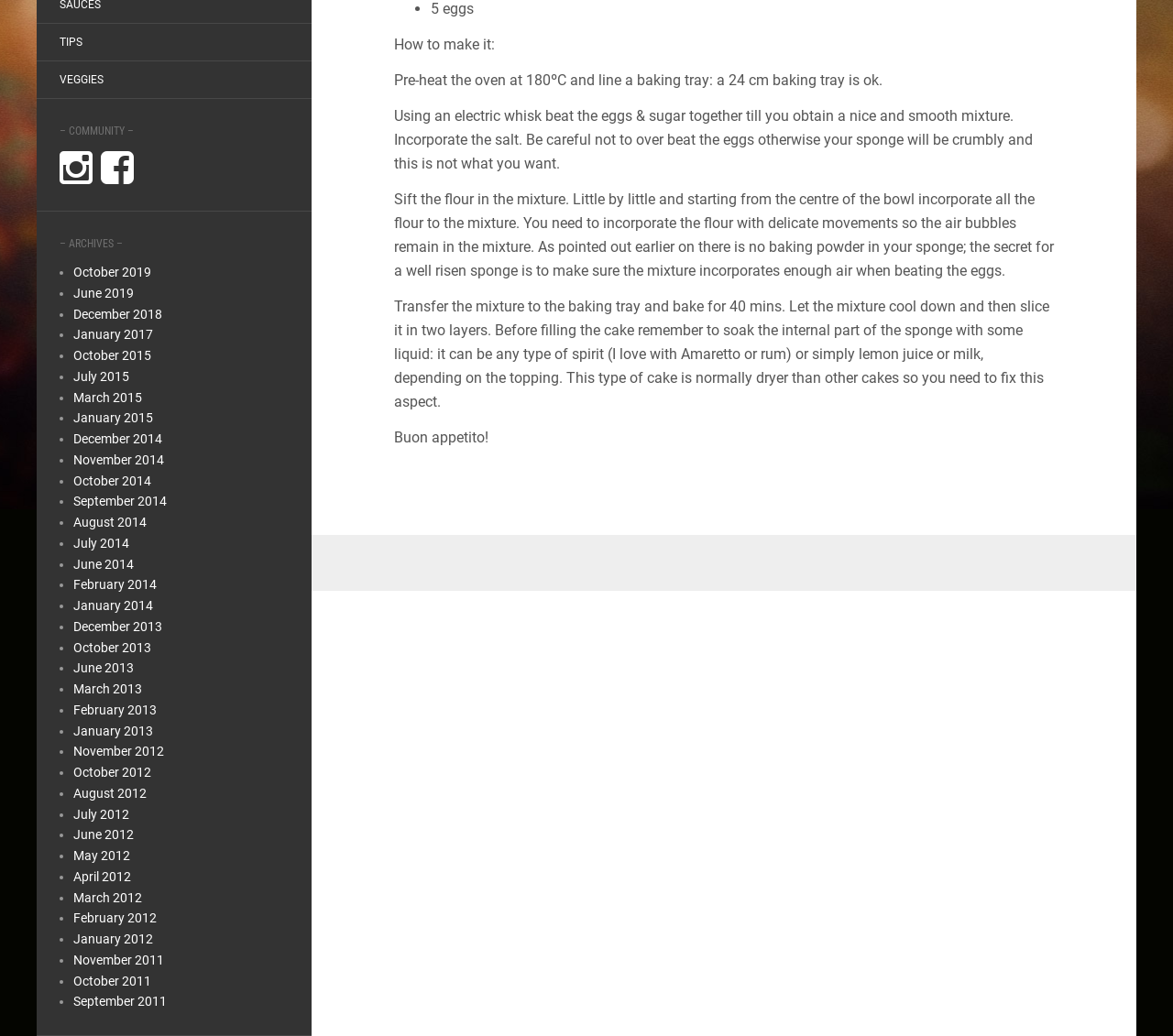Using the element description: "veggies", determine the bounding box coordinates. The coordinates should be in the format [left, top, right, bottom], with values between 0 and 1.

[0.031, 0.062, 0.108, 0.092]